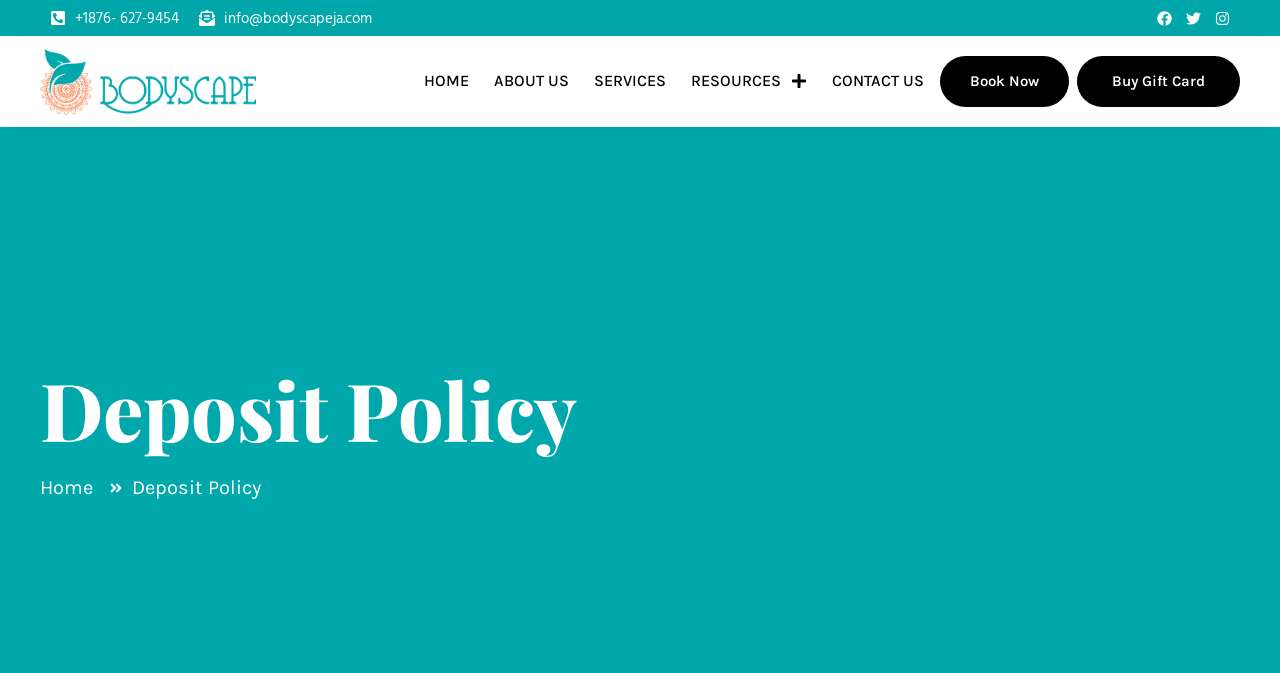Please locate the bounding box coordinates of the element that should be clicked to achieve the given instruction: "Go to Home page".

[0.331, 0.094, 0.366, 0.148]